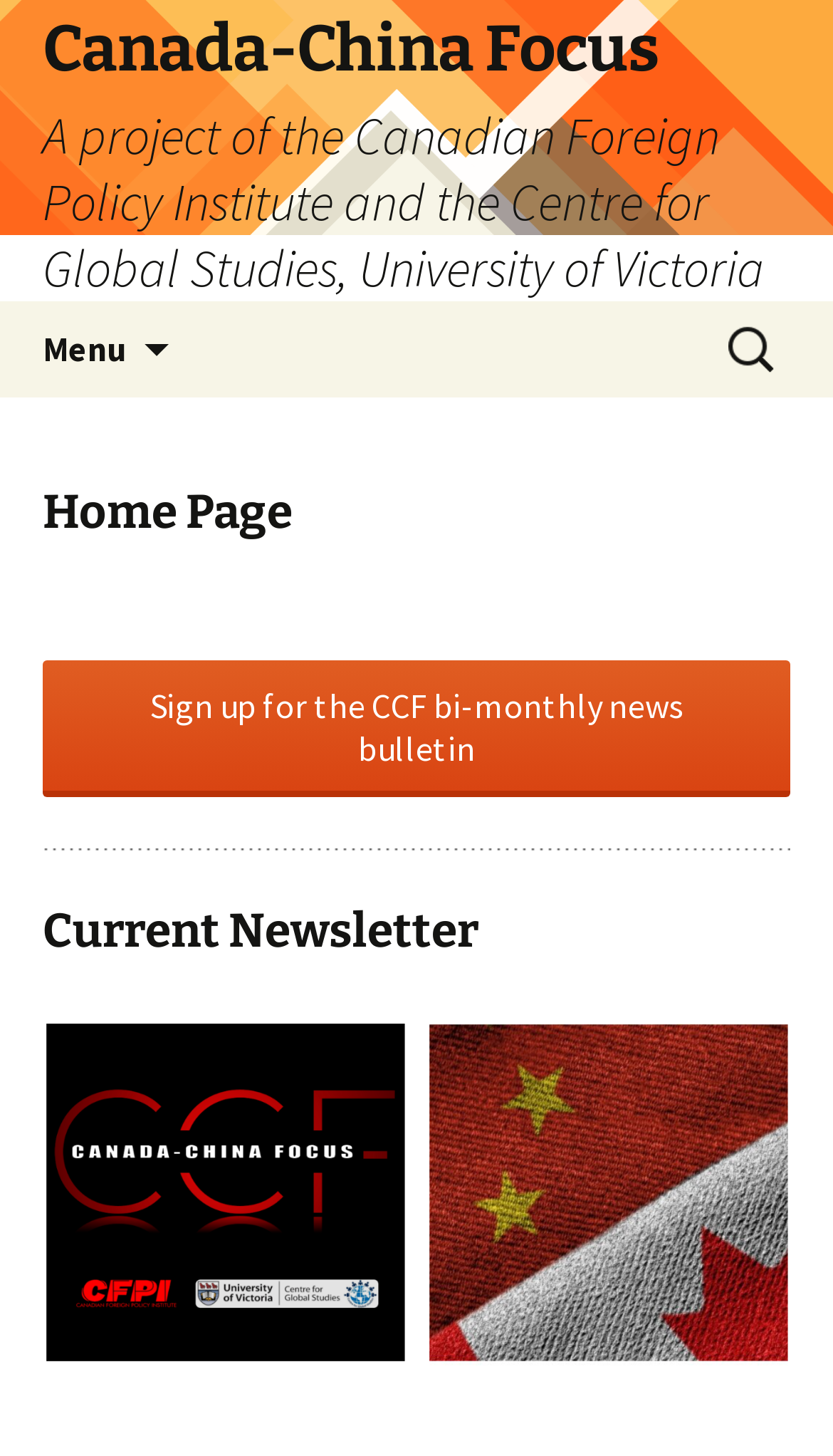What is the purpose of the 'Sign up' button?
Analyze the image and provide a thorough answer to the question.

The 'Sign up' button is located below the heading 'Home Page' and has a bounding box of [0.051, 0.453, 0.949, 0.547]. The button is related to signing up for the CCF bi-monthly news bulletin, as indicated by the link text 'Sign up for the CCF bi-monthly news bulletin' with a bounding box of [0.051, 0.469, 0.949, 0.498].